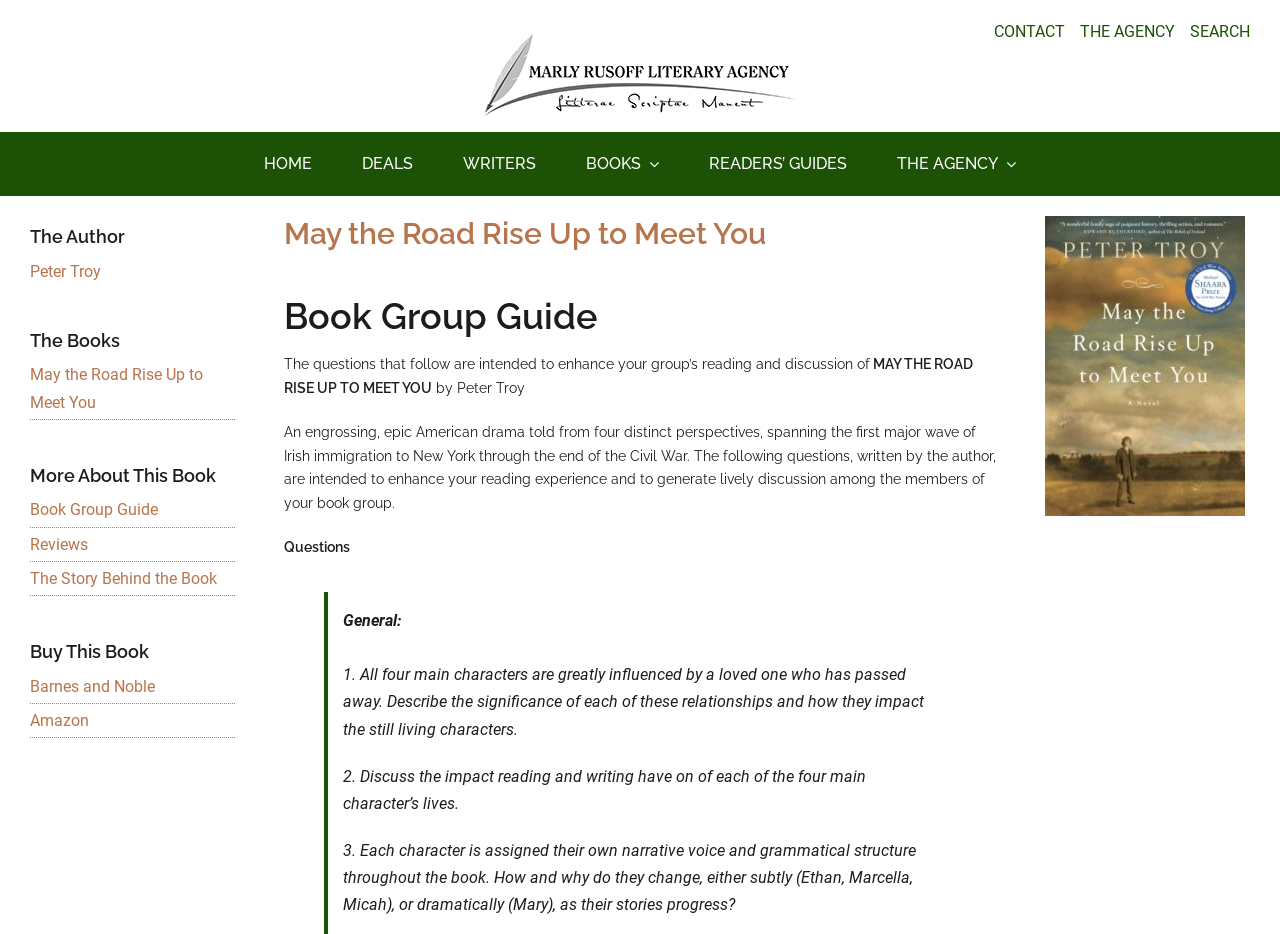What is the title of the book discussed on this webpage?
Use the information from the screenshot to give a comprehensive response to the question.

The title of the book is mentioned in the heading 'May the Road Rise Up to Meet You' and also in the static text 'The questions that follow are intended to enhance your group’s reading and discussion of MAY THE ROAD RISE UP TO MEET YOU by Peter Troy'.